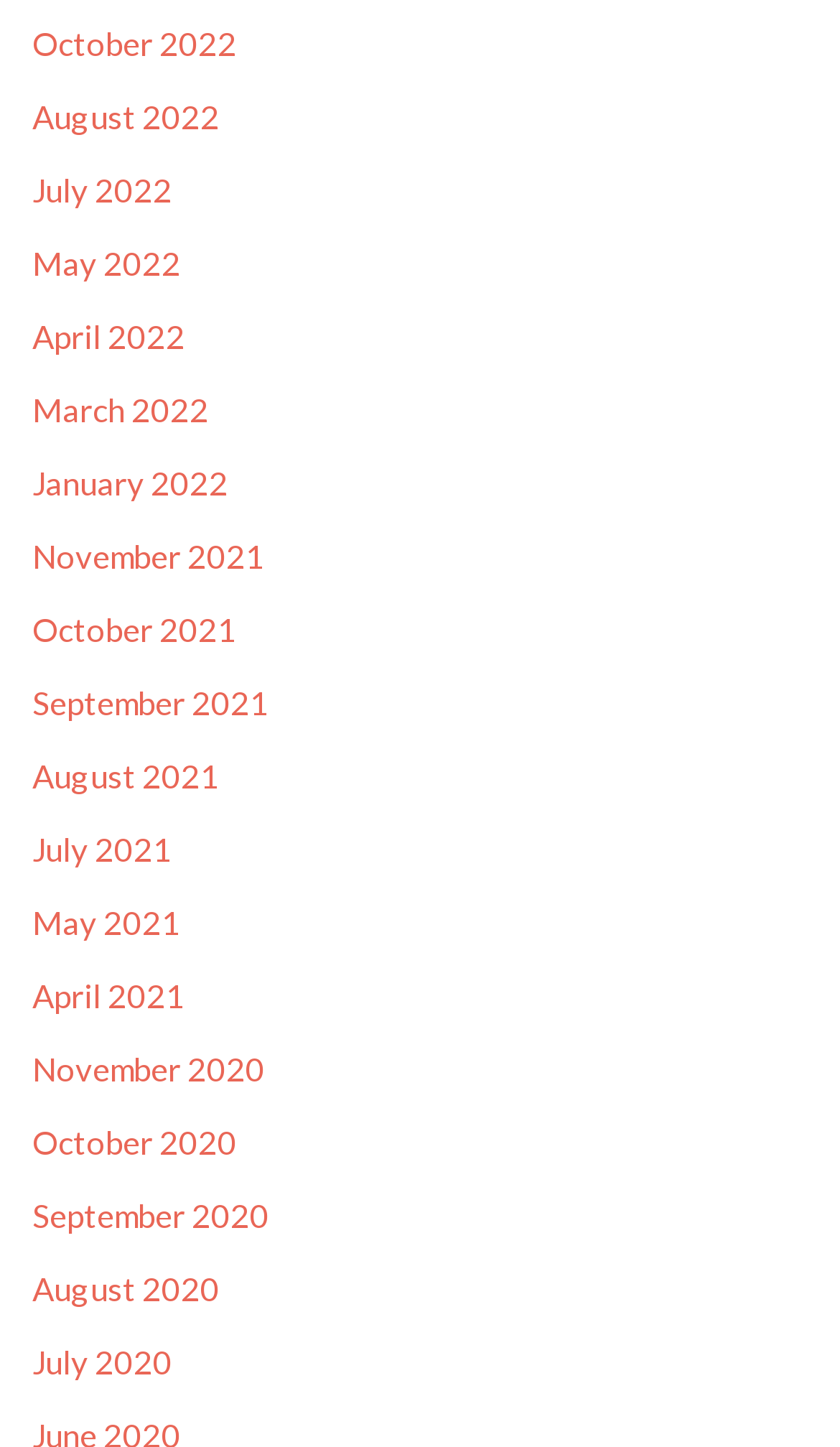Identify the coordinates of the bounding box for the element that must be clicked to accomplish the instruction: "view October 2022".

[0.038, 0.016, 0.282, 0.043]